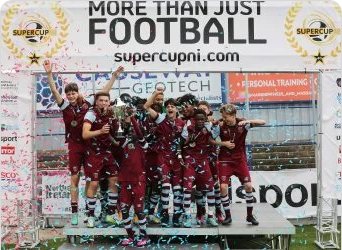Produce a meticulous caption for the image.

In this vibrant celebration image, a group of young football players in maroon uniforms joyfully lift a trophy on a podium, surrounded by confetti. The backdrop features a banner with the text "MORE THAN JUST FOOTBALL" and the website "supercupni.com," highlighting the spirit of the SuperCupNI tournament. The players are clearly excited, showcasing their triumph after a successful match. This scene captures the essence of youthful exuberance and the joy of victory, emphasizing the community and passion surrounding youth football.